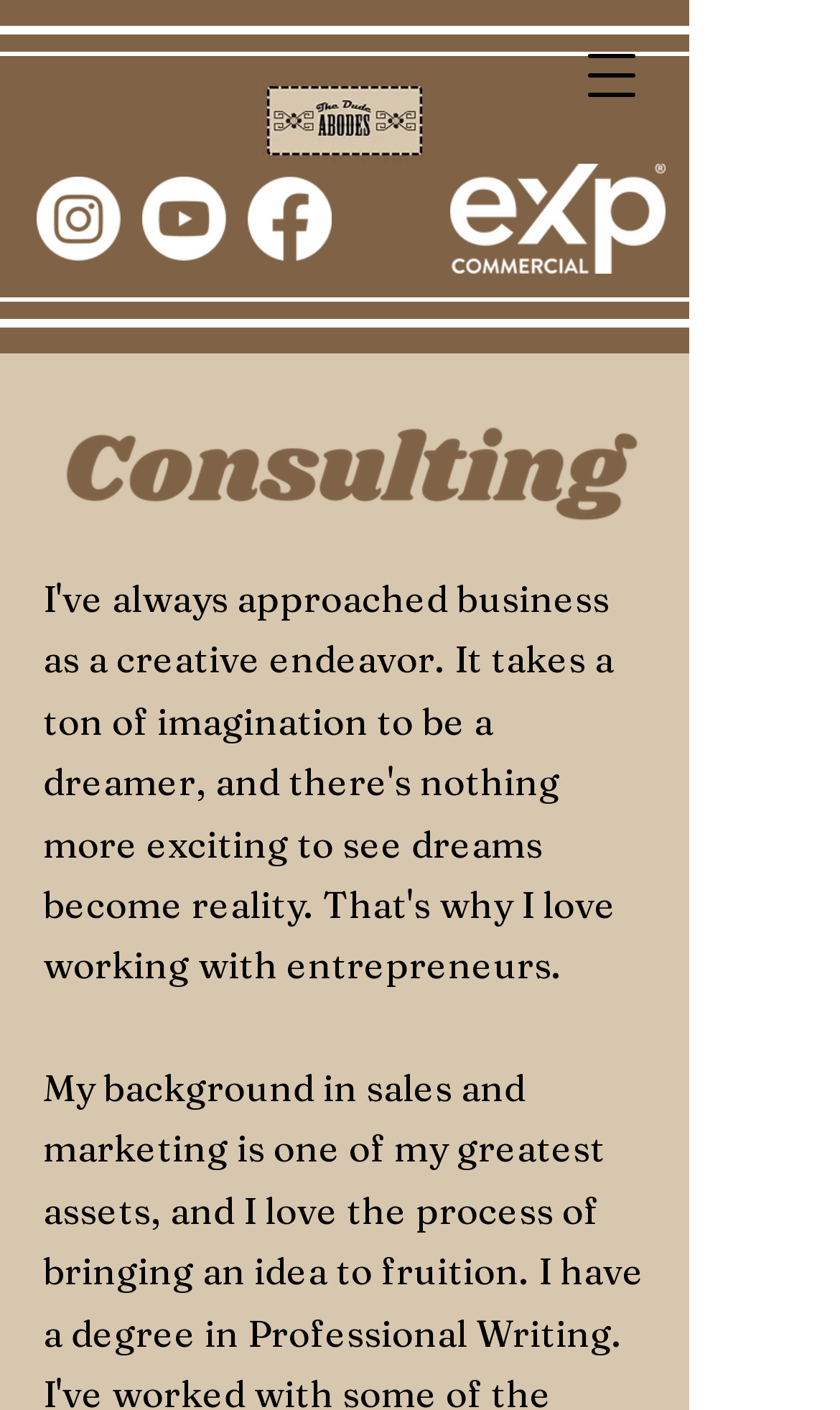Offer a detailed account of what is visible on the webpage.

The webpage is about consulting services offered by "The Dude Abodes". At the top left corner, there is a social bar with three links to Instagram, Youtube, and Facebook, each accompanied by its respective icon. Below the social bar, there is a prominent image of "DUDE.jpg" taking up a significant portion of the top section. 

On the top right corner, there is a button to open a navigation menu. Below the navigation button, there is a large image of "Group Work Google Classroom Header (17).png" that spans almost the entire width of the page.